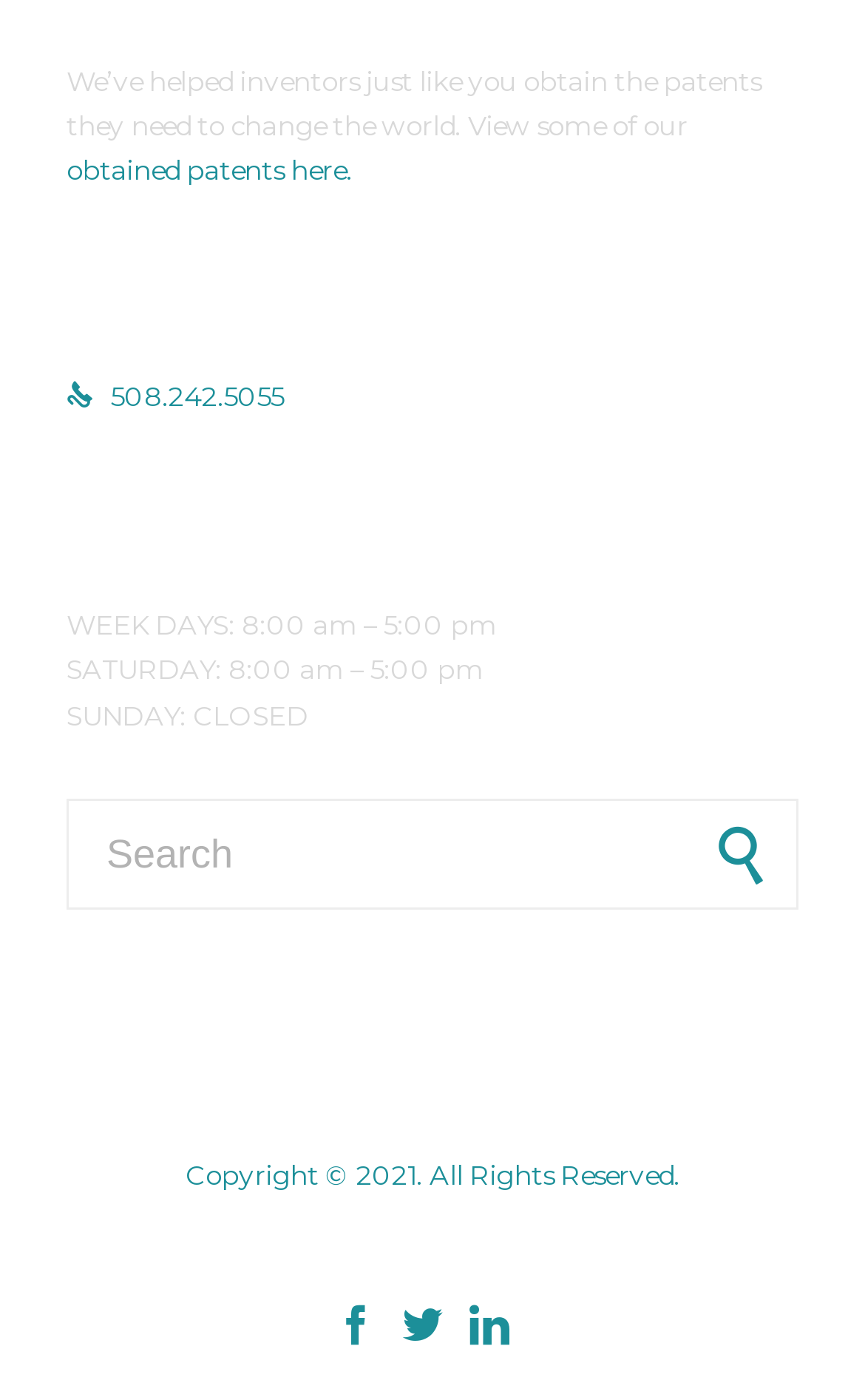What are the hours on Saturday?
Please use the image to provide an in-depth answer to the question.

I found the hours by looking at the 'Hours' section, where it lists the hours for each day of the week. The hours for Saturday are listed as '8:00 am – 5:00 pm'.